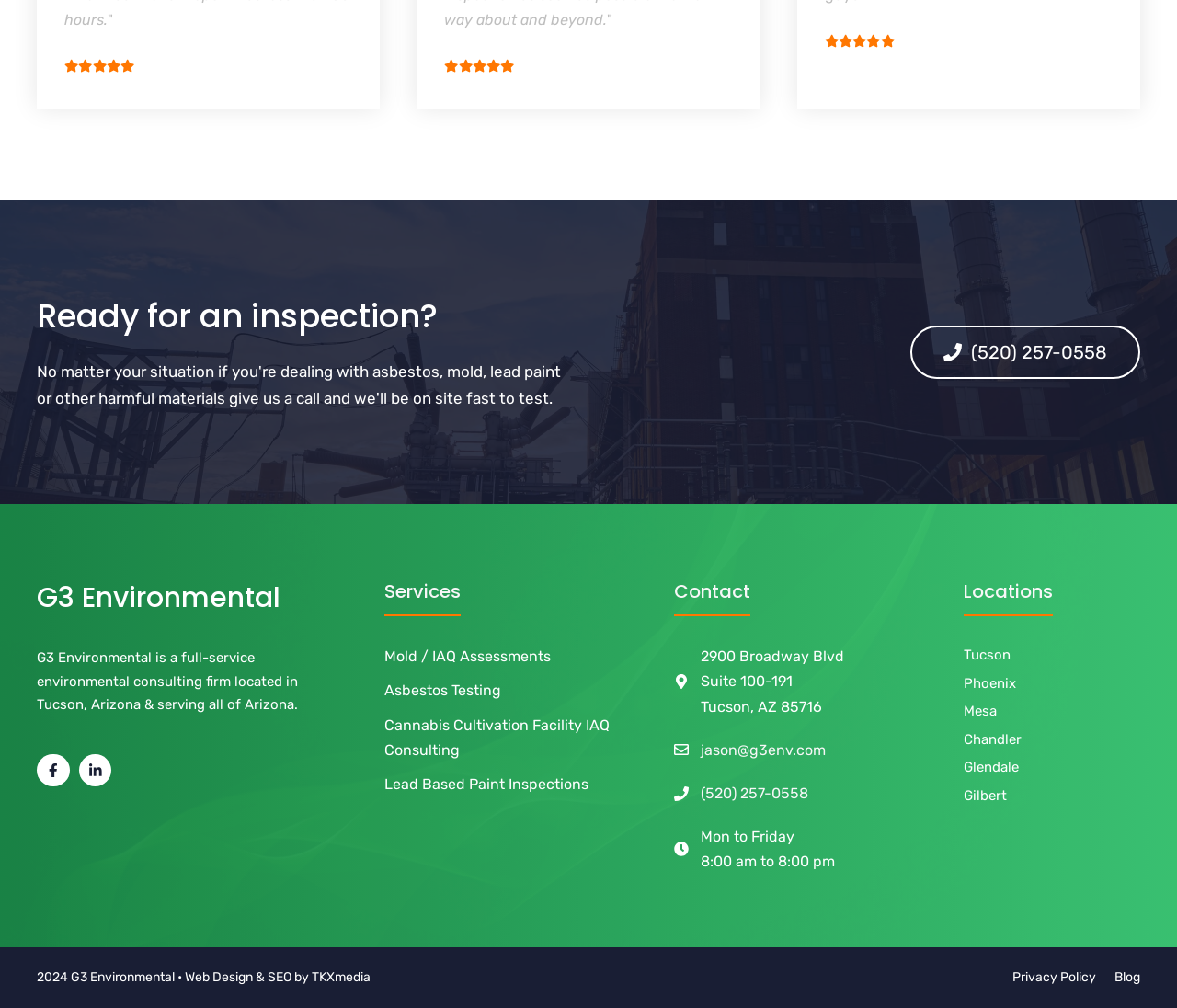What is the company name?
Please provide a comprehensive answer based on the information in the image.

The company name is obtained from the heading element with the text 'G3 Environmental' located at the top of the webpage, which is likely to be the company's logo or main heading.